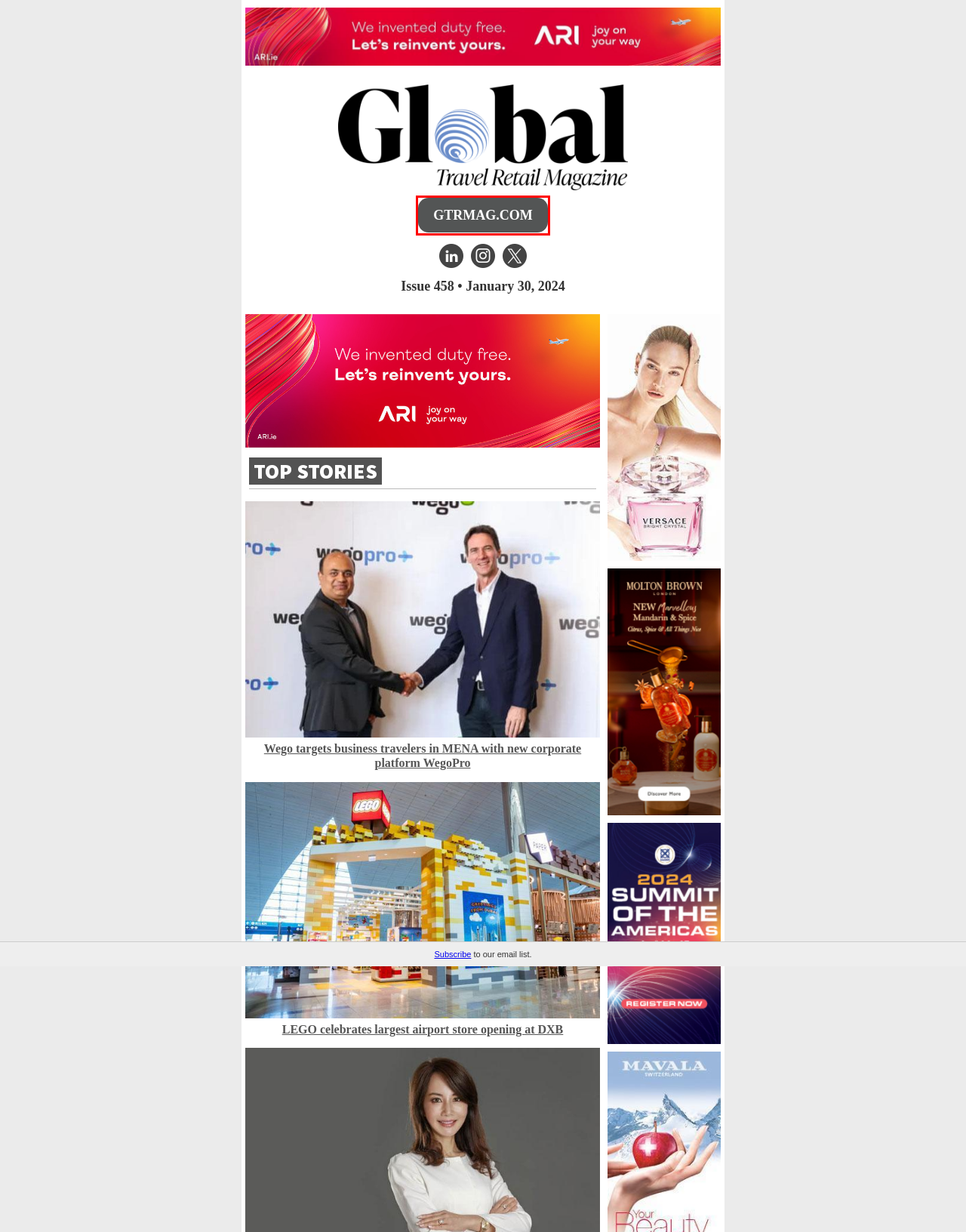Look at the screenshot of a webpage that includes a red bounding box around a UI element. Select the most appropriate webpage description that matches the page seen after clicking the highlighted element. Here are the candidates:
A. m1nd-set Chinese traveler research shows diverging shopping behavioral trends by destination in 2024
B. Global Marketing Company Ltd. - Travel Retail Magazine
C. Rituals experiences record-breaking 2023 with revenue growth and global expansion
D. Shinsegae Duty Free and China Southern Airlines forge strategic alliance
E. LEGO celebrates largest airport store opening at DXB
F. Colm McLoughlin receives Lifetime Achievement Award at the Arabian Business Achievement Awards 2024
G. Sign up
H. Wego targets business travelers in MENA with new corporate platform WegoPro

B